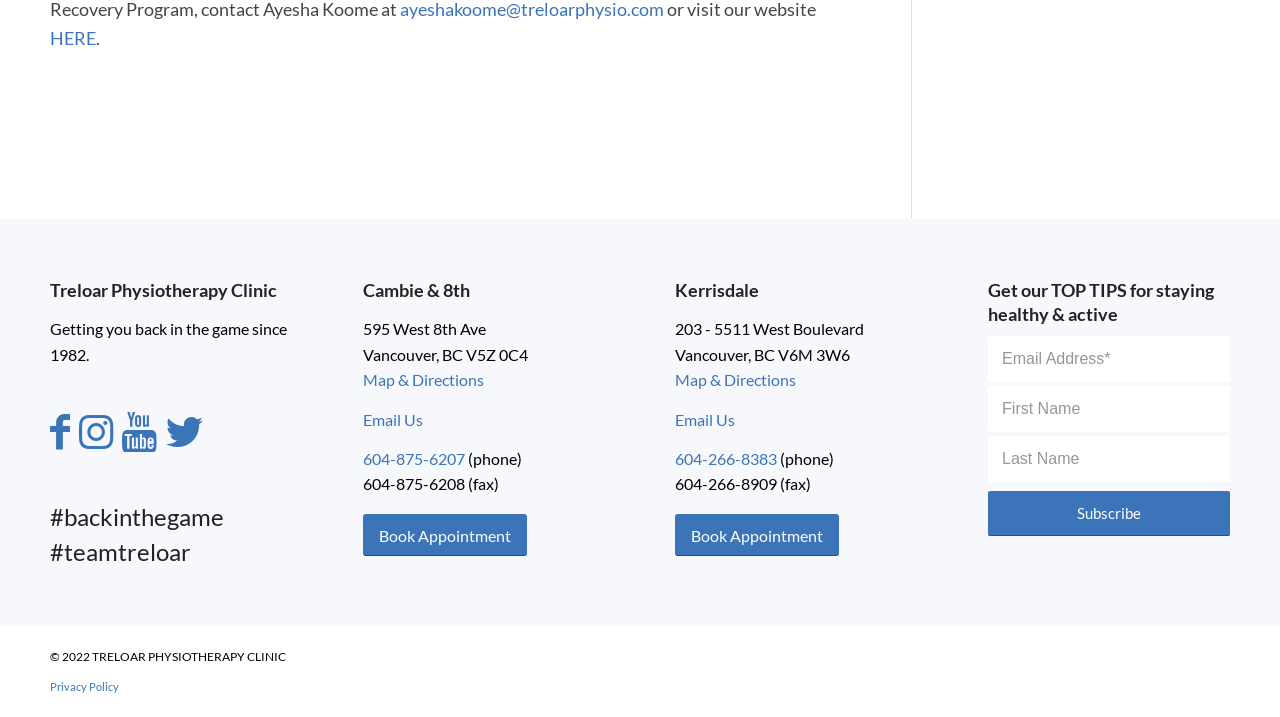Identify the coordinates of the bounding box for the element that must be clicked to accomplish the instruction: "Click on the 'Map & Directions' link".

[0.283, 0.517, 0.378, 0.543]